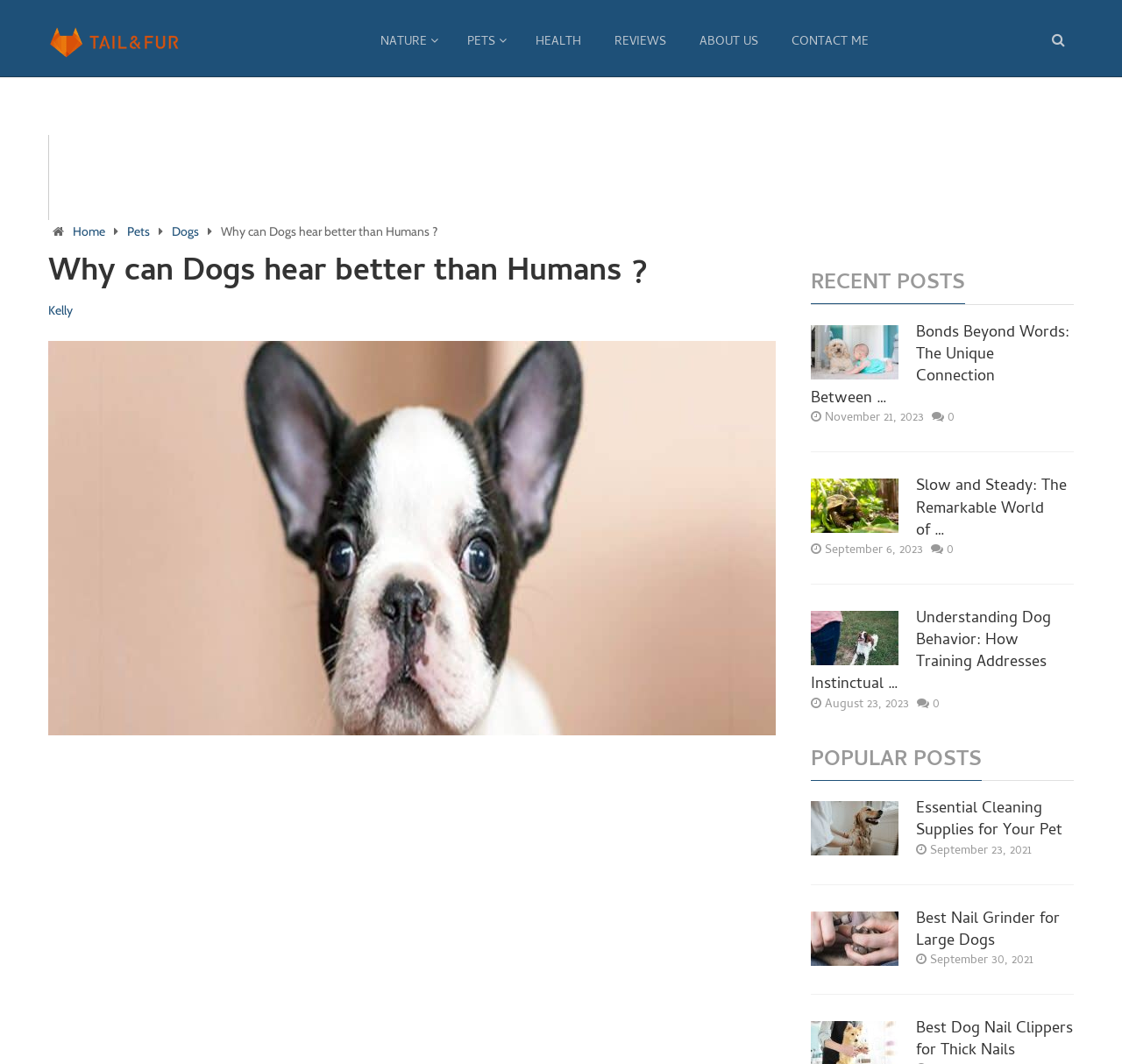What is the position of the link 'HEALTH' on the webpage?
Please look at the screenshot and answer using one word or phrase.

Third from the left